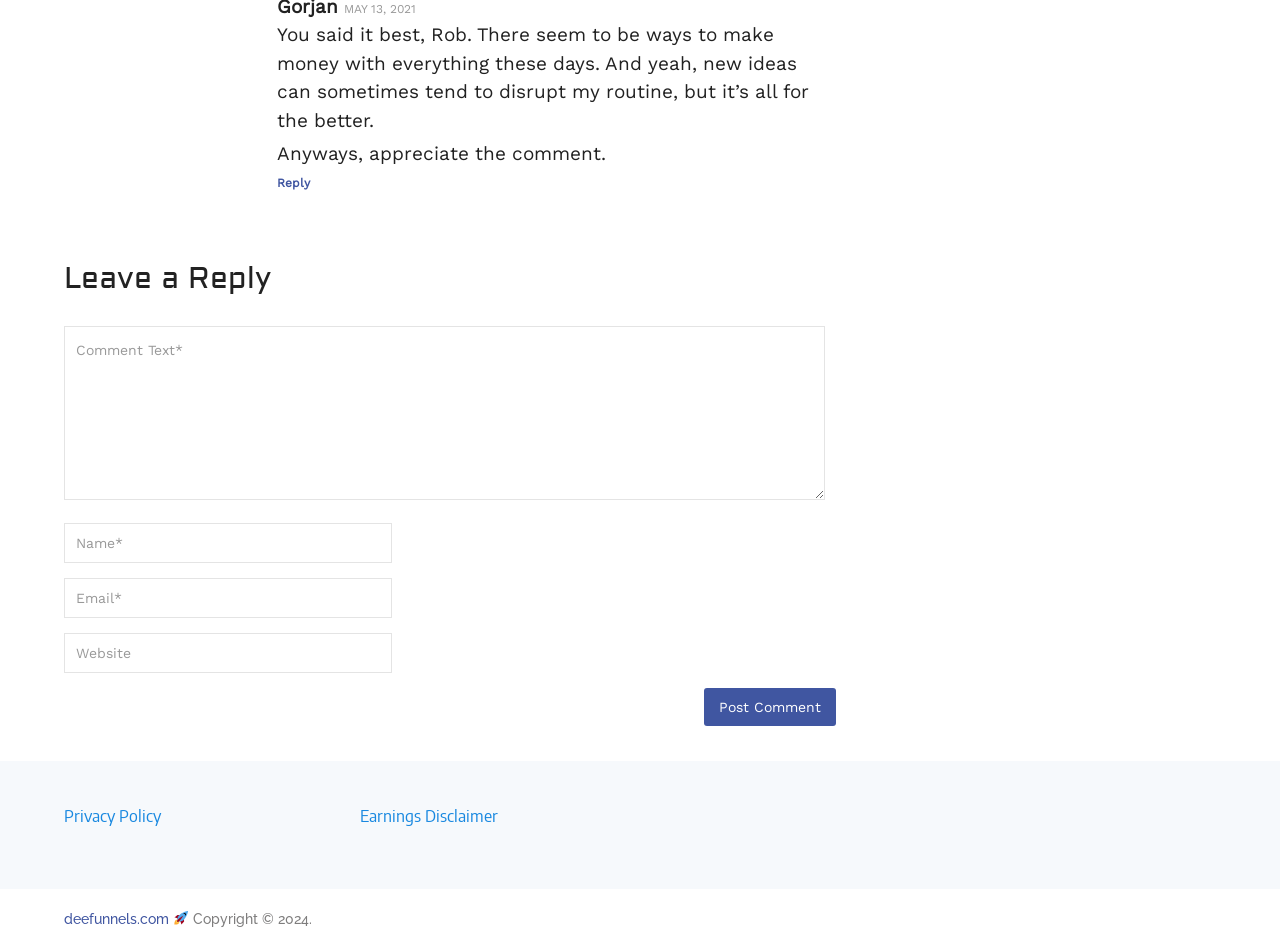What is the copyright year mentioned?
Give a thorough and detailed response to the question.

The copyright year mentioned at the bottom of the webpage is '2024', which can be found in the StaticText element with bounding box coordinates [0.148, 0.962, 0.244, 0.979]